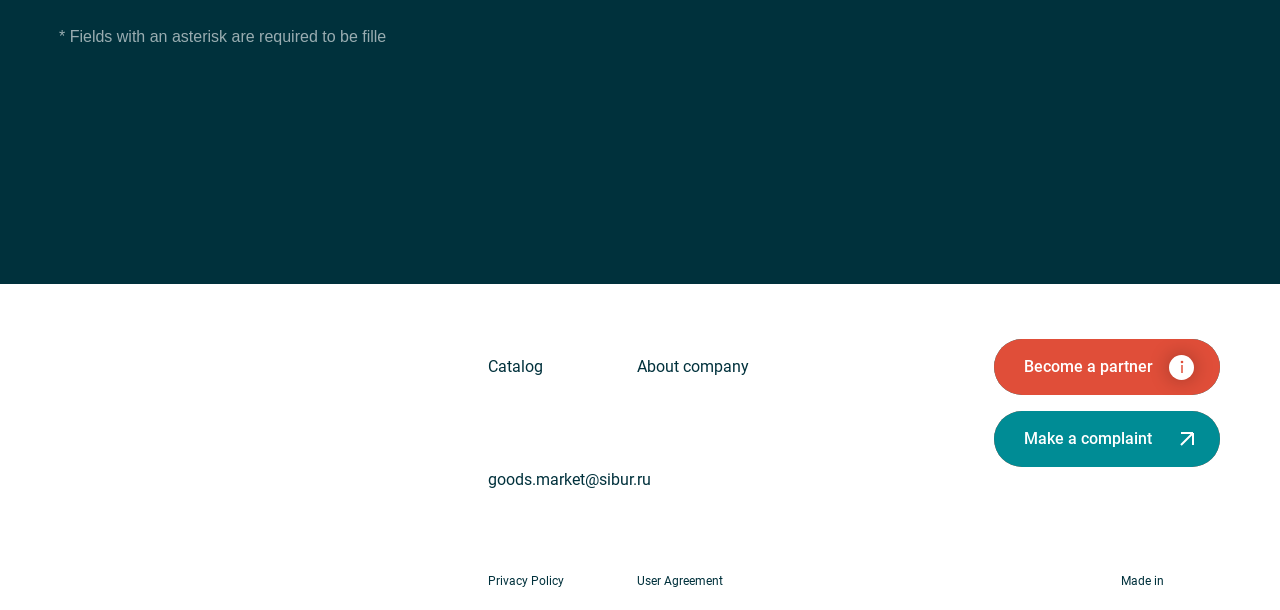Please find the bounding box coordinates of the element that must be clicked to perform the given instruction: "Fill in the required fields". The coordinates should be four float numbers from 0 to 1, i.e., [left, top, right, bottom].

[0.509, 0.038, 0.946, 0.123]